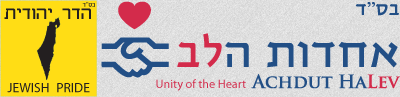Based on the image, please elaborate on the answer to the following question:
What is displayed in the bold yellow square?

To the left, a bold yellow square displays the phrases 'JEWISH PRIDE' and an outline of the map of Israel, signifying a strong national identity and pride in Jewish heritage.